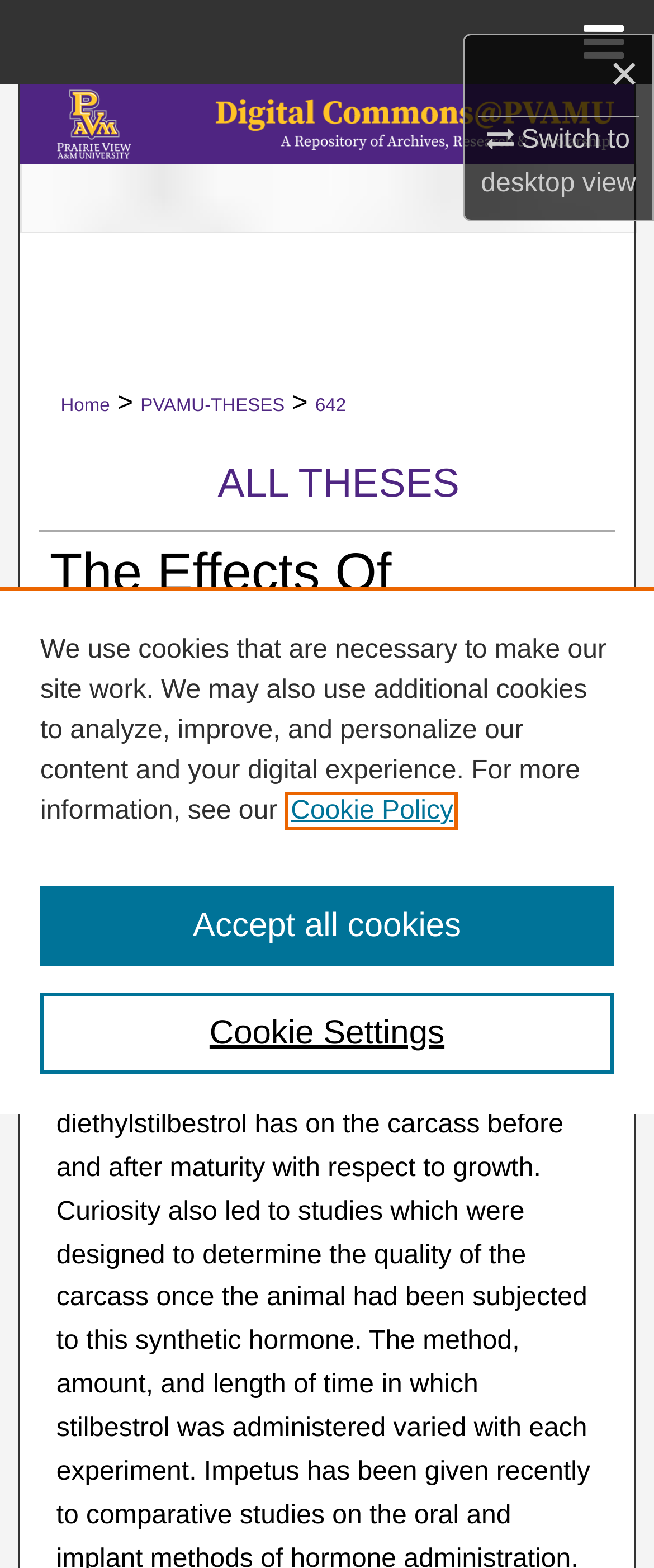Determine the bounding box coordinates in the format (top-left x, top-left y, bottom-right x, bottom-right y). Ensure all values are floating point numbers between 0 and 1. Identify the bounding box of the UI element described by: Accept all cookies

[0.062, 0.565, 0.938, 0.616]